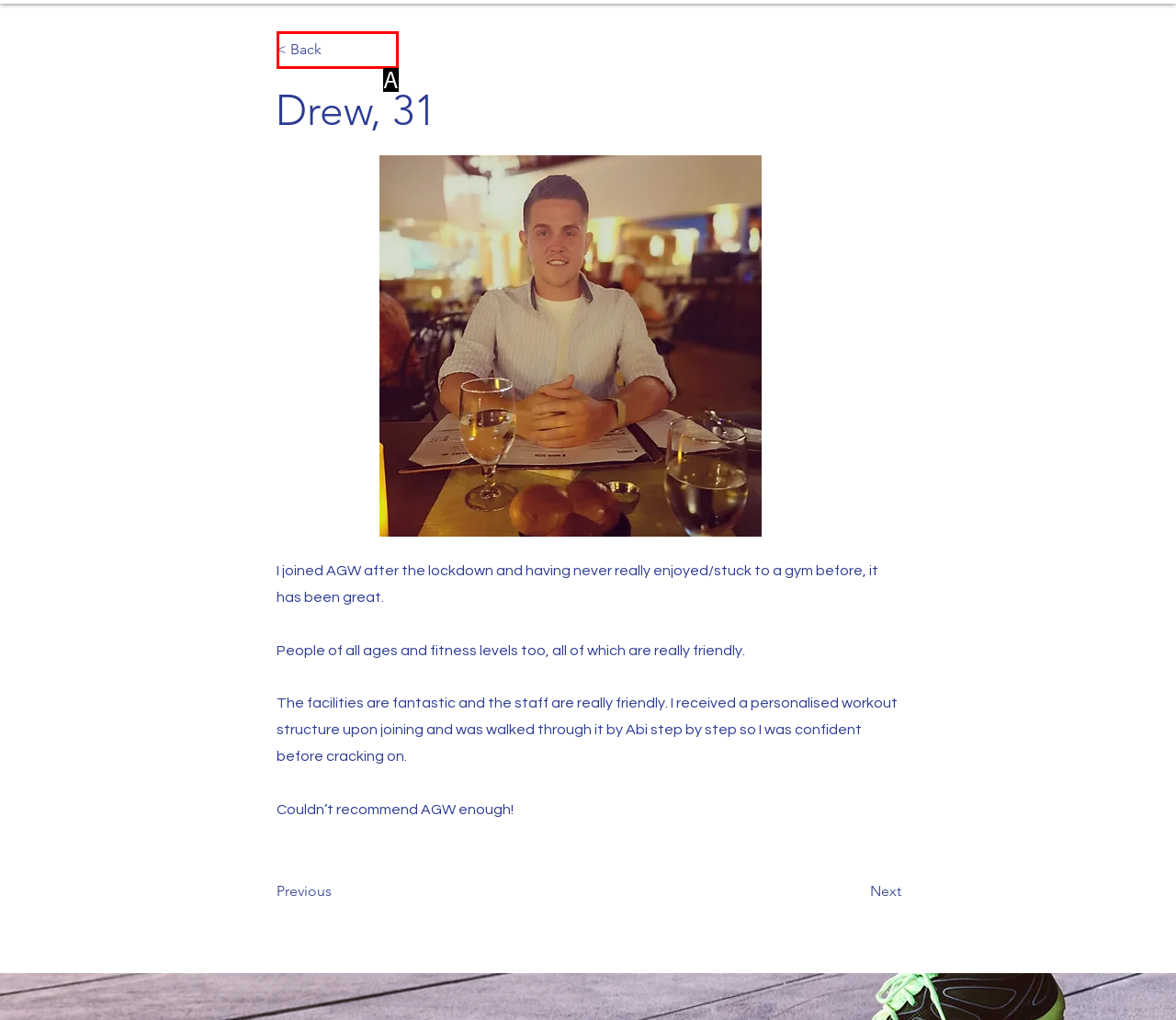Select the HTML element that corresponds to the description: Search
Reply with the letter of the correct option from the given choices.

None